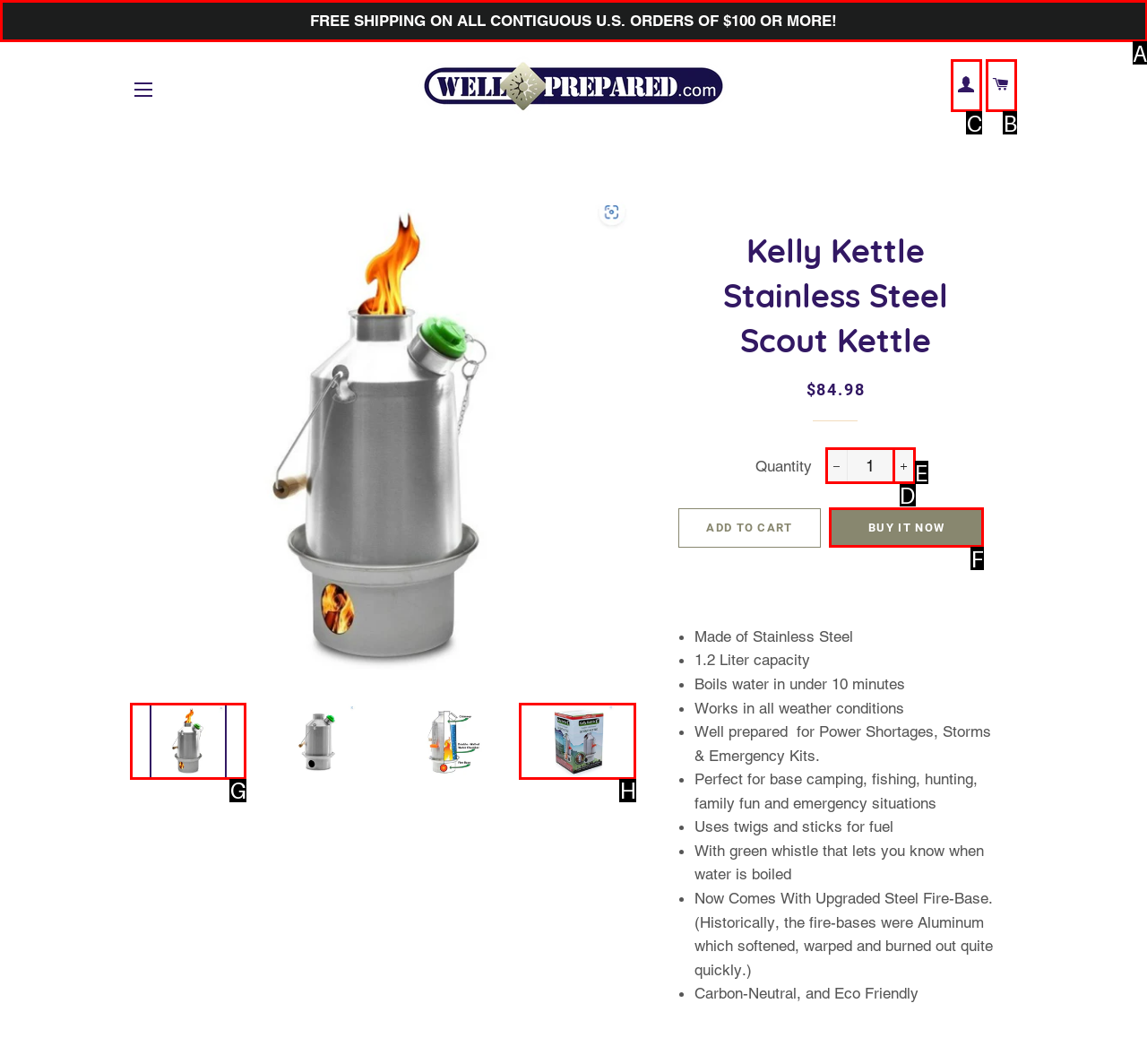Identify the HTML element to select in order to accomplish the following task: Log in to the account
Reply with the letter of the chosen option from the given choices directly.

C